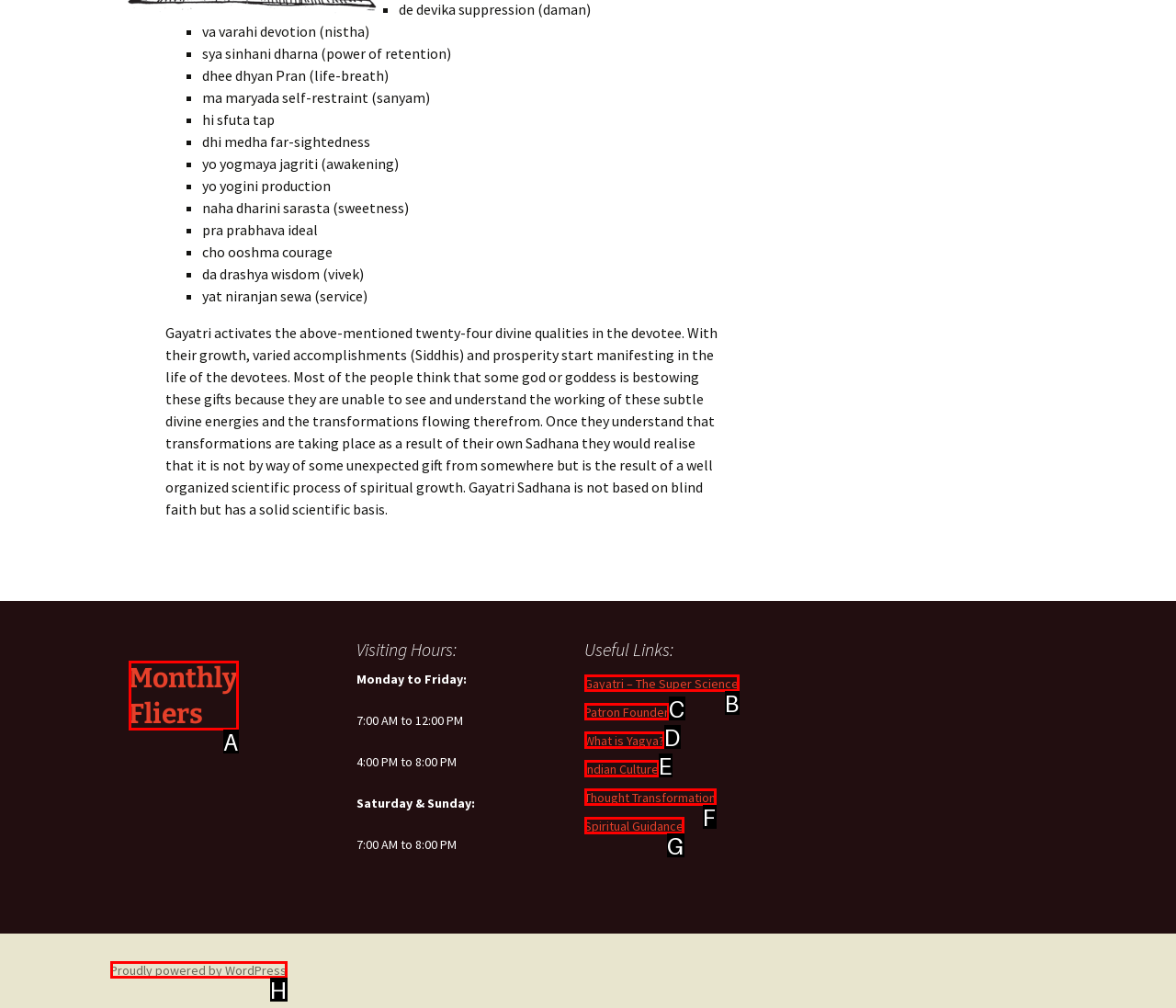Given the description: Monthly Fliers, identify the corresponding option. Answer with the letter of the appropriate option directly.

A